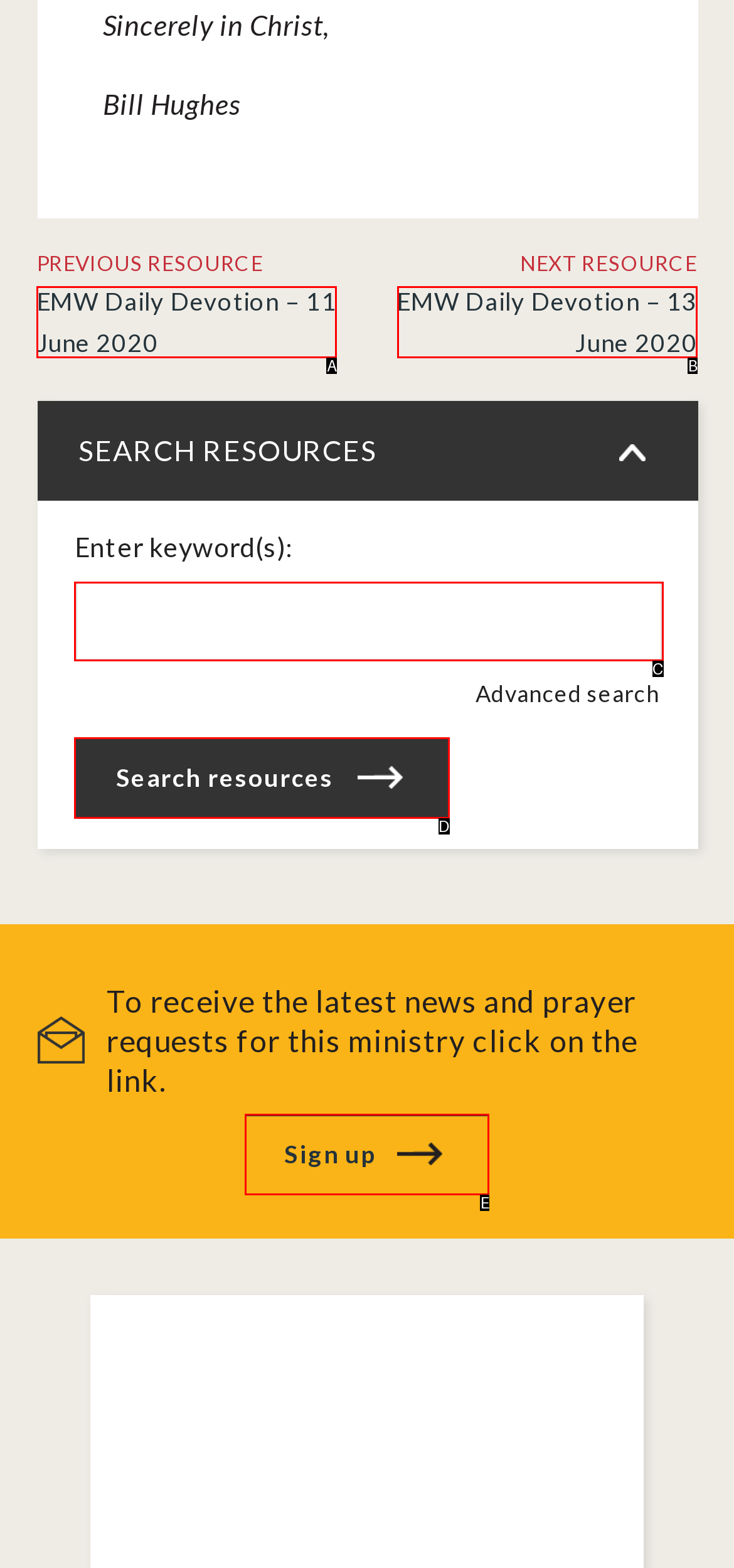Find the HTML element that suits the description: parent_node: Enter keyword(s): value="Search resources"
Indicate your answer with the letter of the matching option from the choices provided.

D